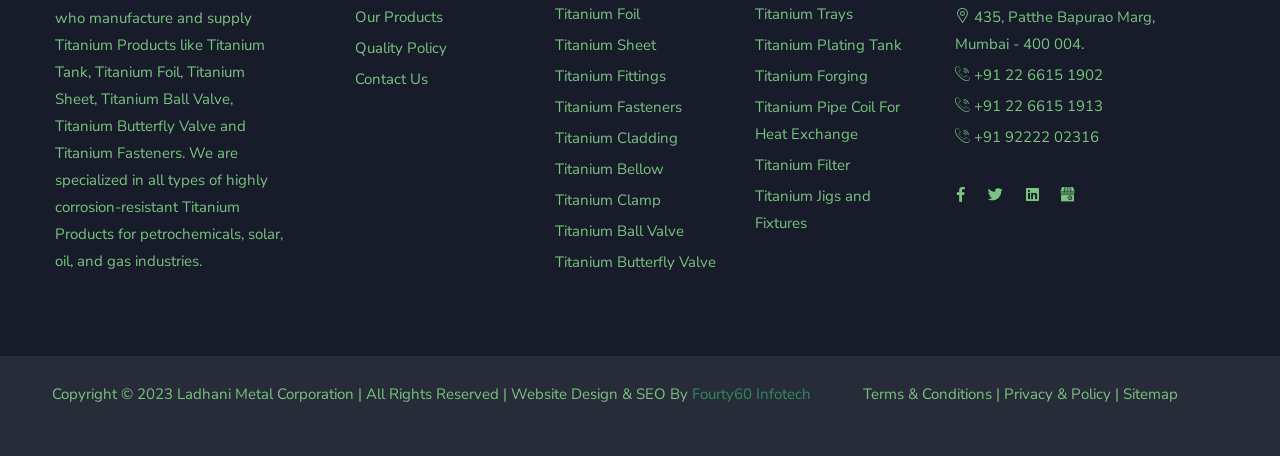What is the copyright year of the website?
Refer to the screenshot and answer in one word or phrase.

2023